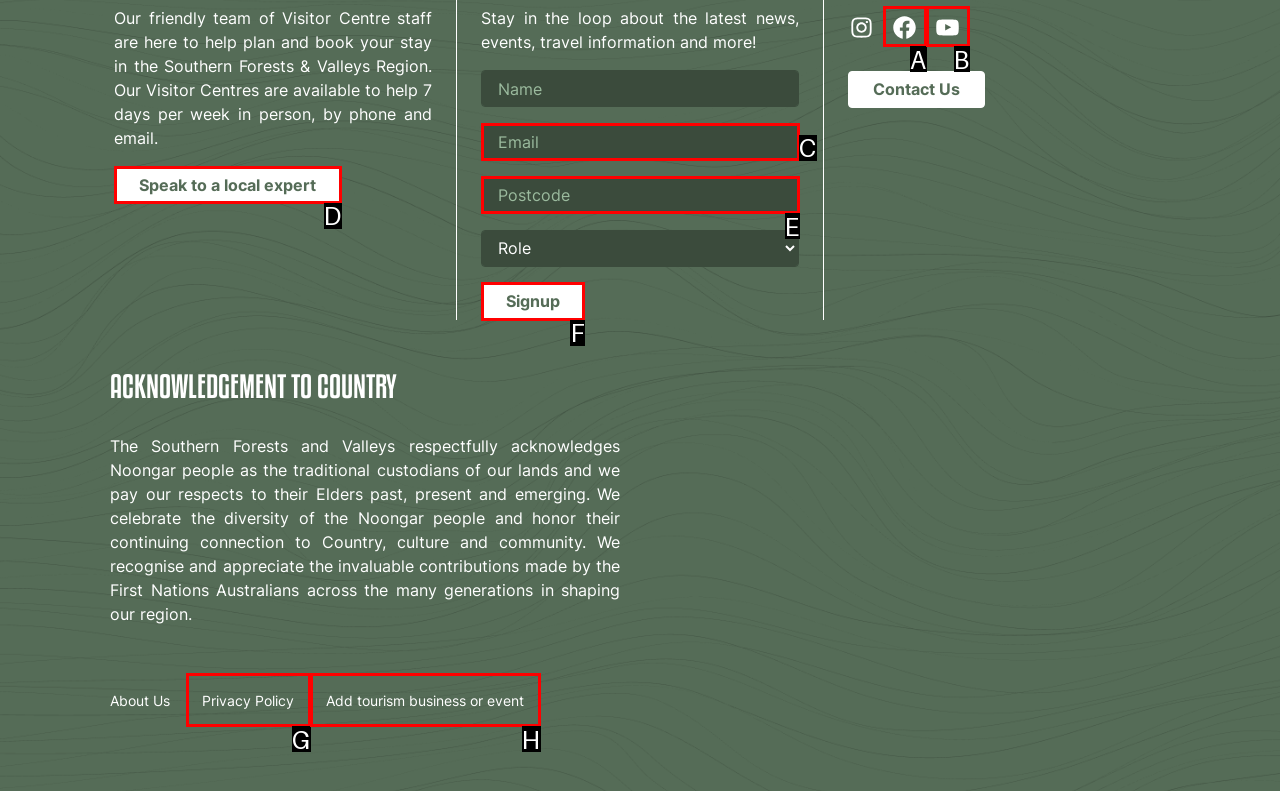Determine the letter of the element to click to accomplish this task: Signup. Respond with the letter.

F